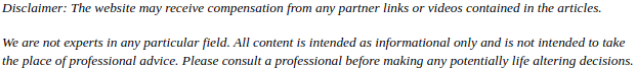Reply to the question below using a single word or brief phrase:
What type of insulation is mentioned in the article?

Closed cell spray foam kits